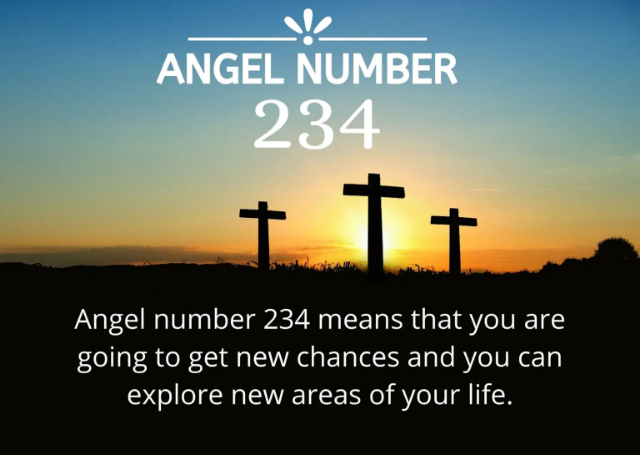How many crosses are silhouetted against the sky? Based on the screenshot, please respond with a single word or phrase.

Three